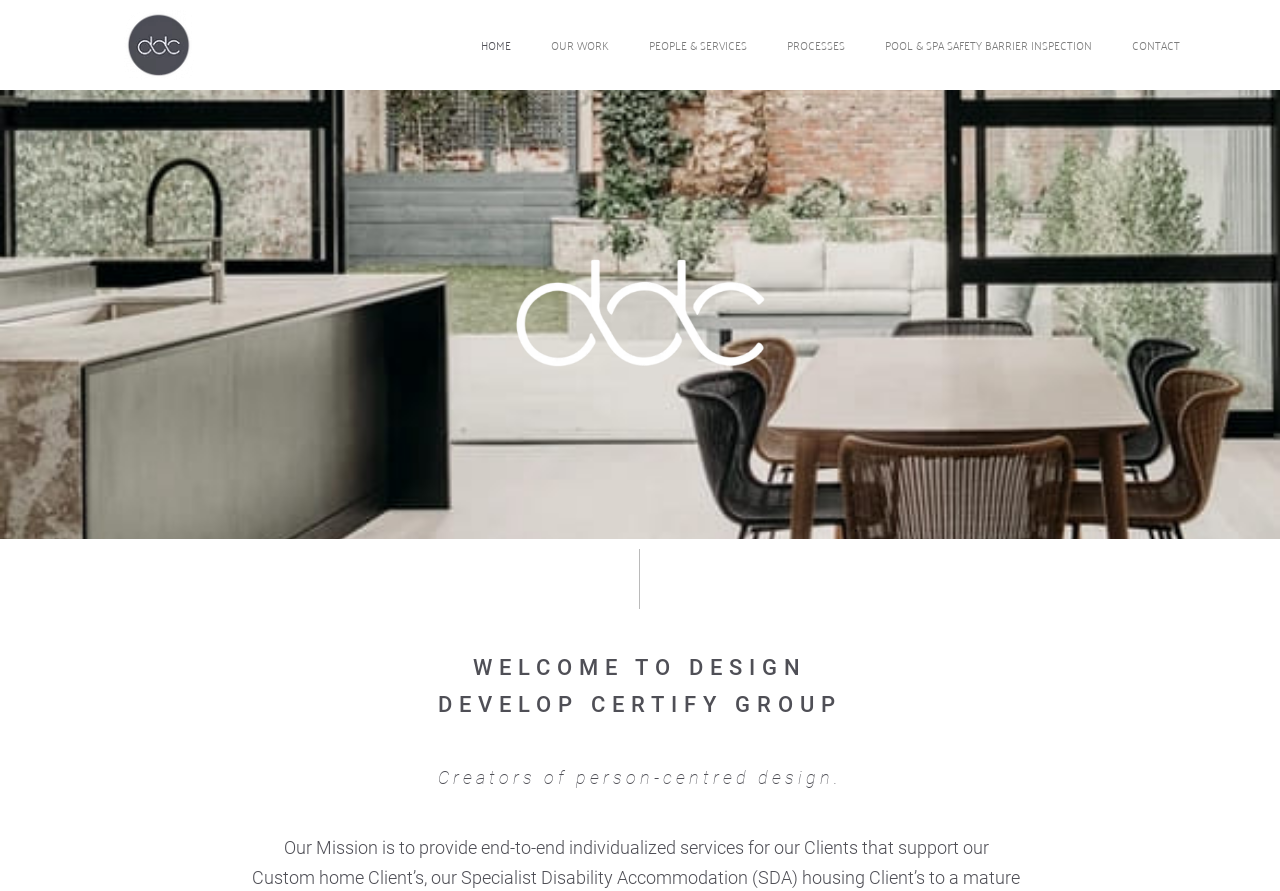Analyze and describe the webpage in a detailed narrative.

The webpage is about DDC Group, a company that specializes in design, development, and certification. At the top left of the page, there is a link with no text. To the right of this link, there are six navigation links: HOME, OUR WORK, PEOPLE & SERVICES, PROCESSES, POOL & SPA SAFETY BARRIER INSPECTION, and CONTACT. These links are aligned horizontally and are positioned near the top of the page.

Below the navigation links, there are two headings. The first heading, "WELCOME TO DESIGN DEVELOP CERTIFY GROUP", is located near the top center of the page. The second heading, "Creators of person-centred design", is positioned below the first heading, also near the center of the page.